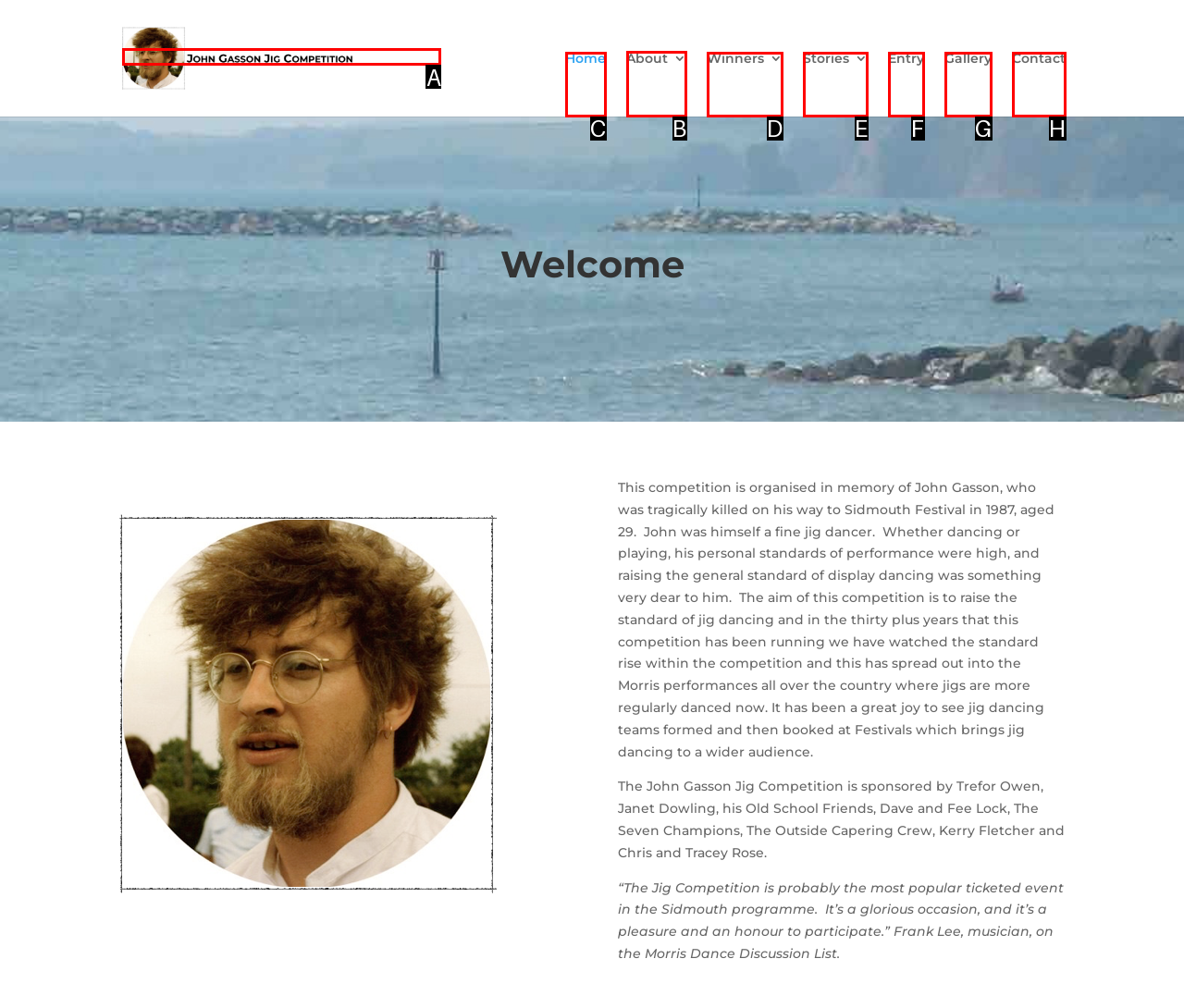To complete the task: view About page, select the appropriate UI element to click. Respond with the letter of the correct option from the given choices.

B